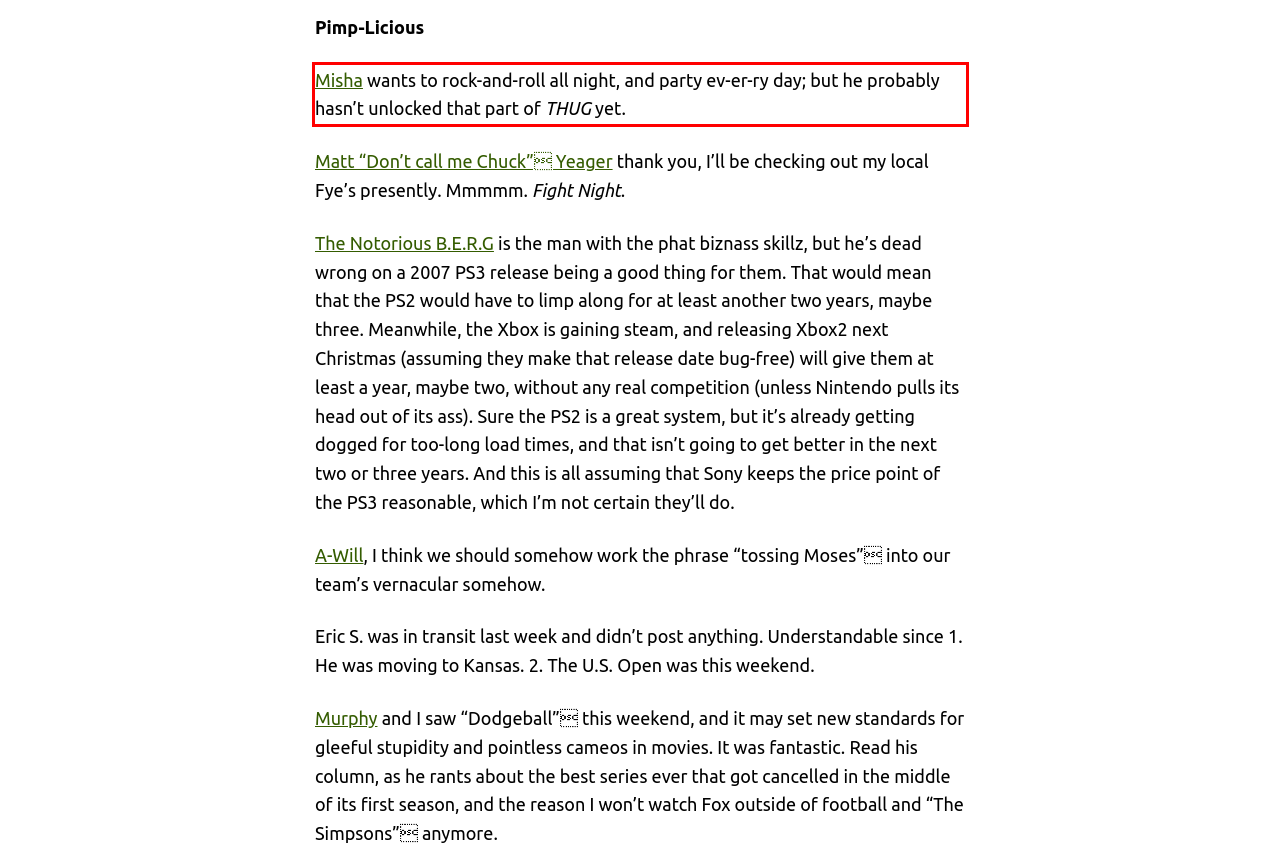Using the provided screenshot, read and generate the text content within the red-bordered area.

Misha wants to rock-and-roll all night, and party ev-er-ry day; but he probably hasn’t unlocked that part of THUG yet.